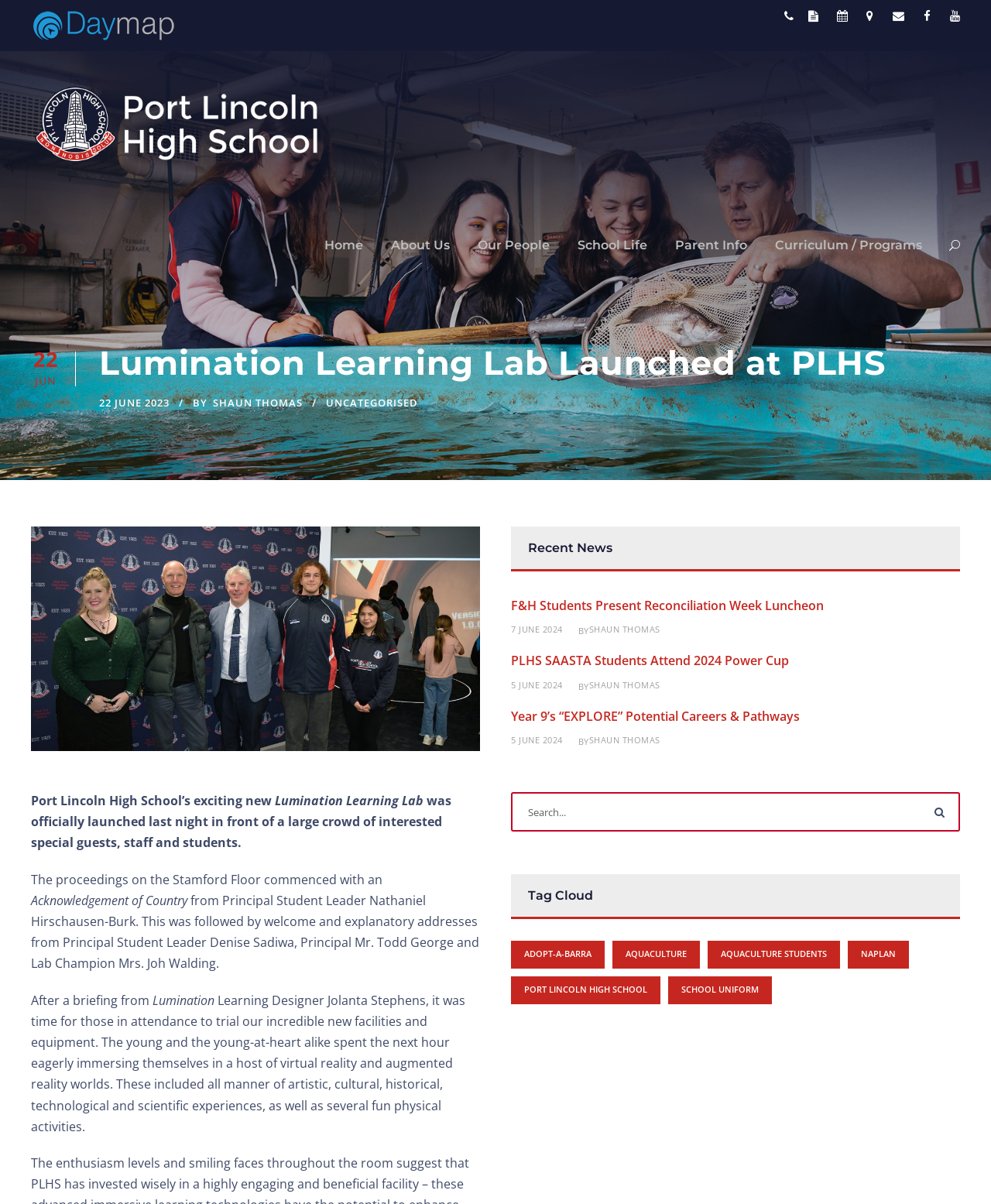Please give the bounding box coordinates of the area that should be clicked to fulfill the following instruction: "Go to the 'Home' page". The coordinates should be in the format of four float numbers from 0 to 1, i.e., [left, top, right, bottom].

[0.327, 0.195, 0.366, 0.225]